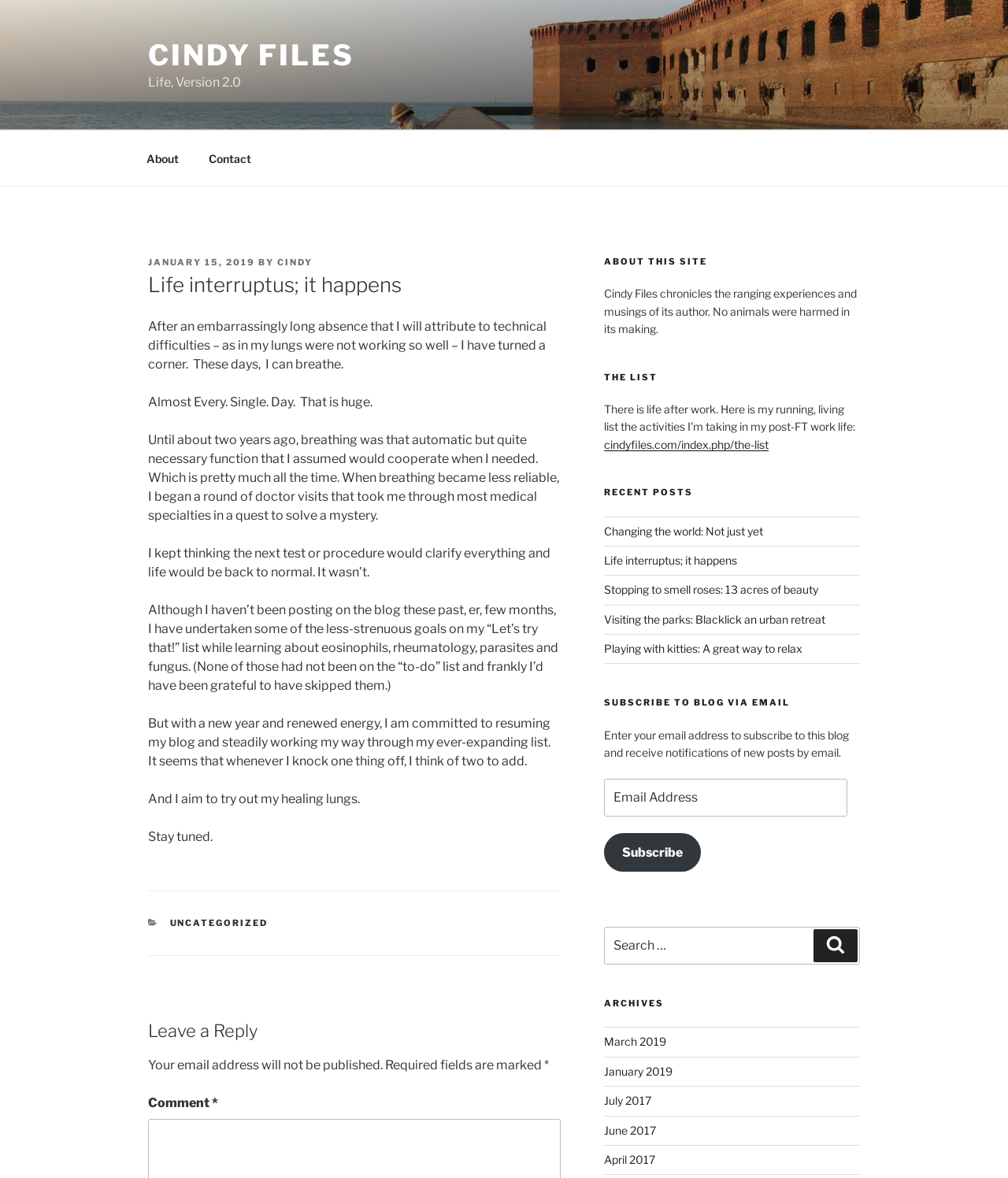Please predict the bounding box coordinates of the element's region where a click is necessary to complete the following instruction: "Search for something". The coordinates should be represented by four float numbers between 0 and 1, i.e., [left, top, right, bottom].

[0.599, 0.787, 0.853, 0.819]